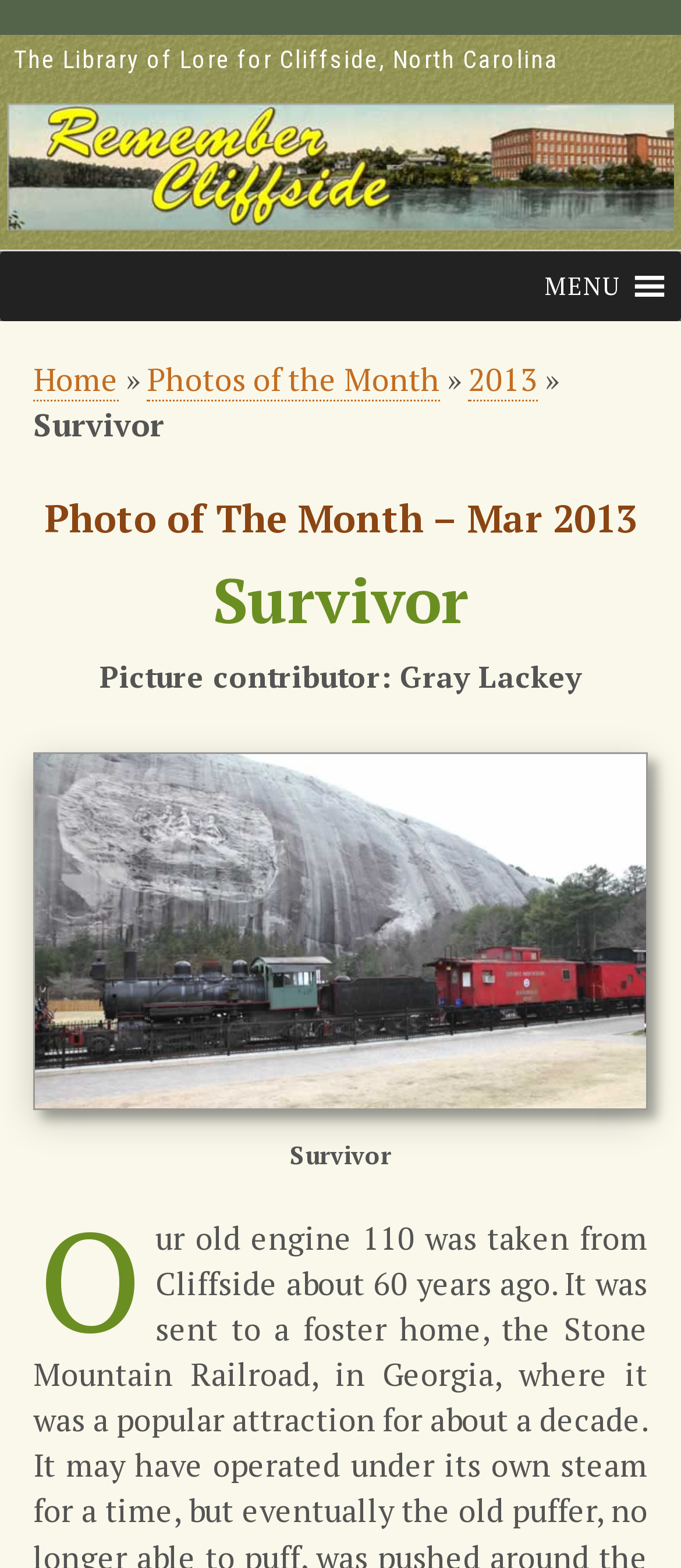What is the name of the library?
Using the image, provide a detailed and thorough answer to the question.

I found the answer by looking at the static text element at the top of the webpage, which says 'The Library of Lore for Cliffside, North Carolina'.